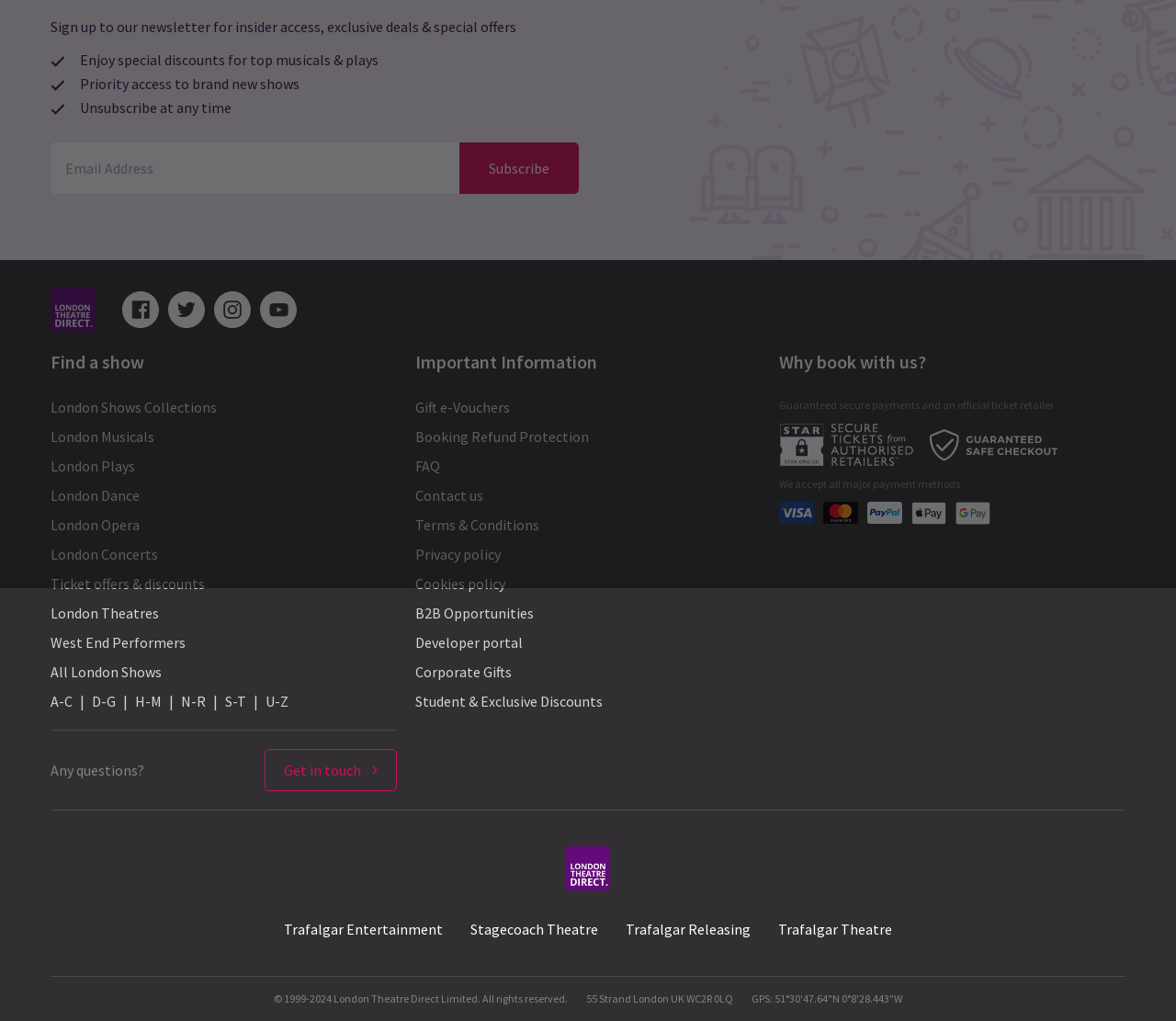Predict the bounding box of the UI element based on this description: "Find a show".

[0.043, 0.325, 0.337, 0.384]